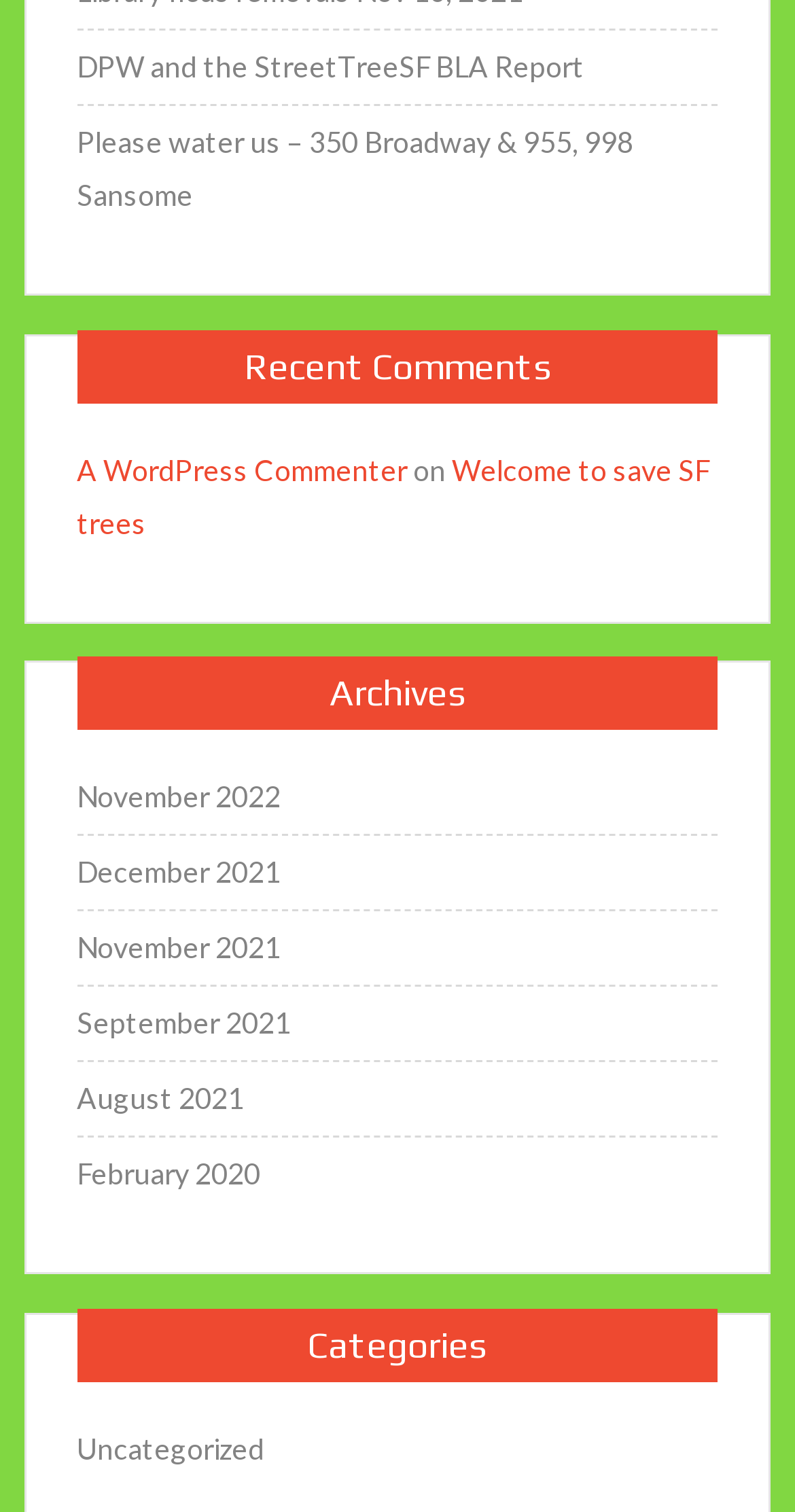Please examine the image and provide a detailed answer to the question: What is the earliest month listed in Archives?

I looked at the links under the 'Archives' heading and found the earliest month listed, which is February 2020.